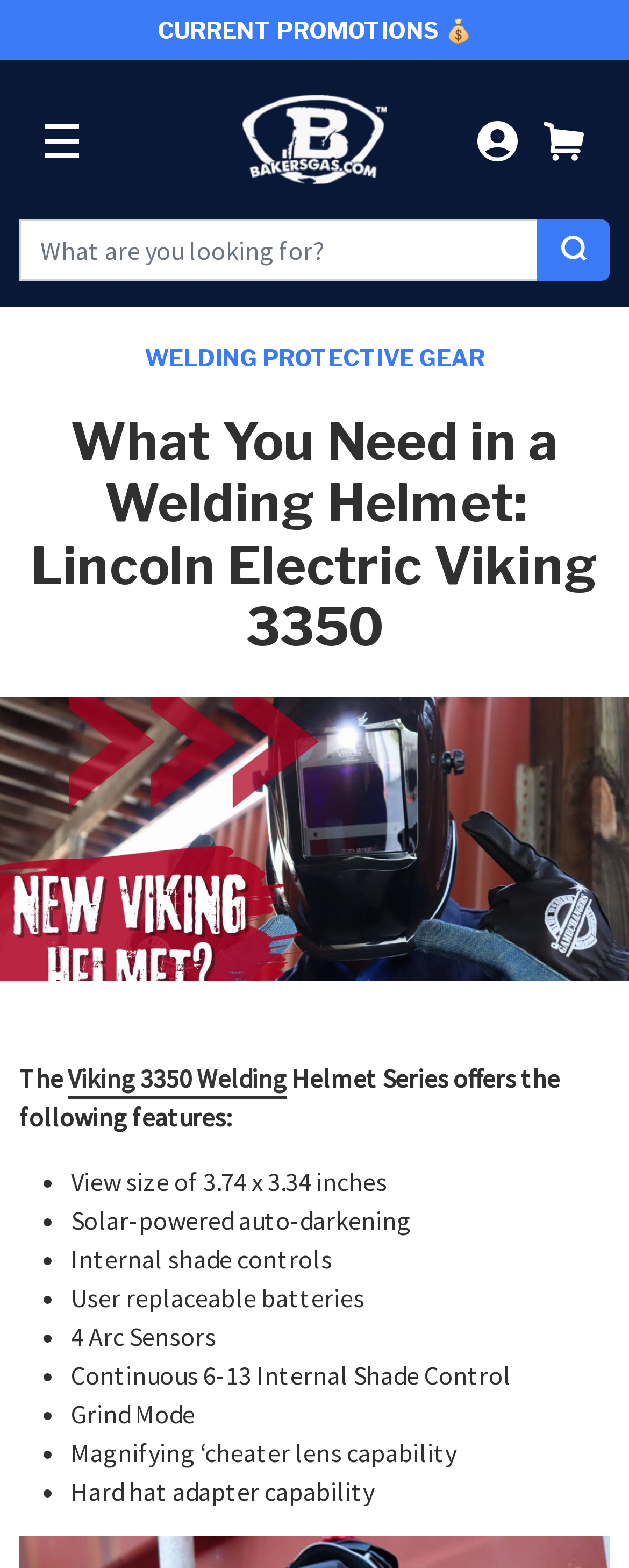Identify the main heading from the webpage and provide its text content.

What You Need in a Welding Helmet: Lincoln Electric Viking 3350